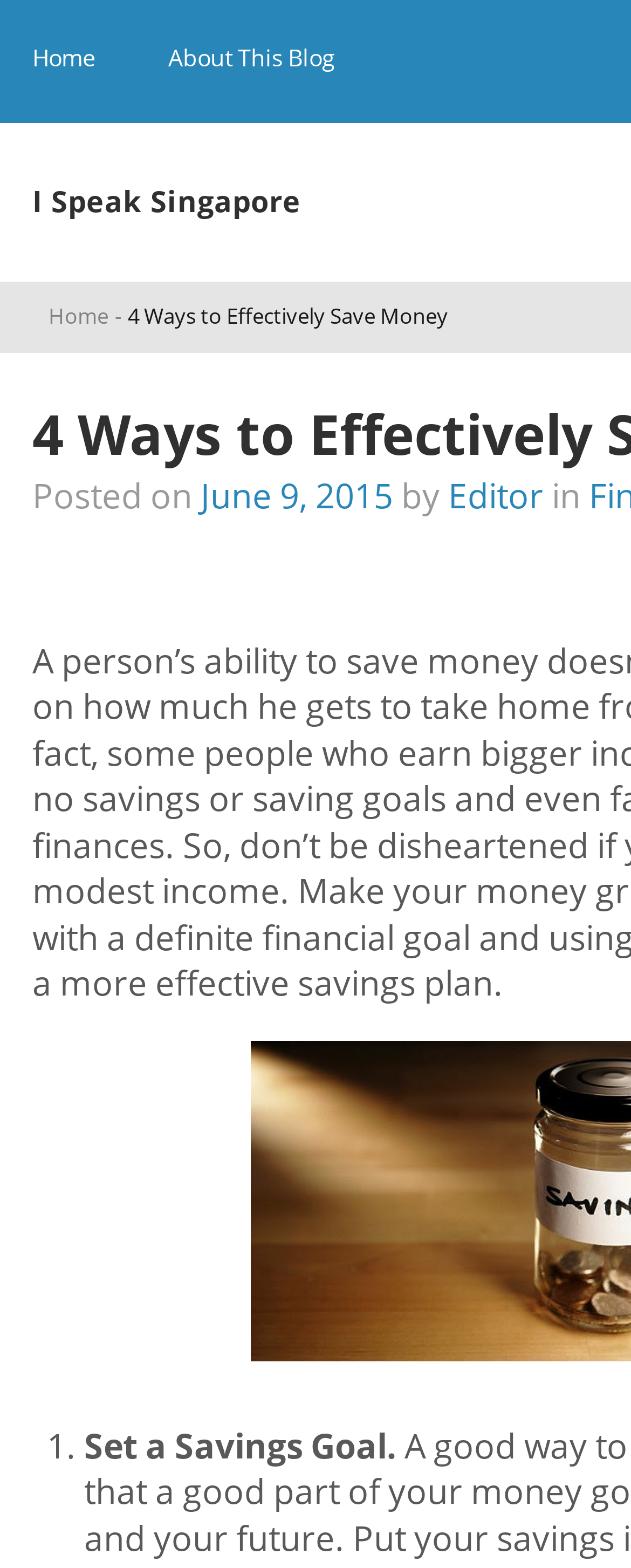Answer this question in one word or a short phrase: When was the article posted?

June 9, 2015